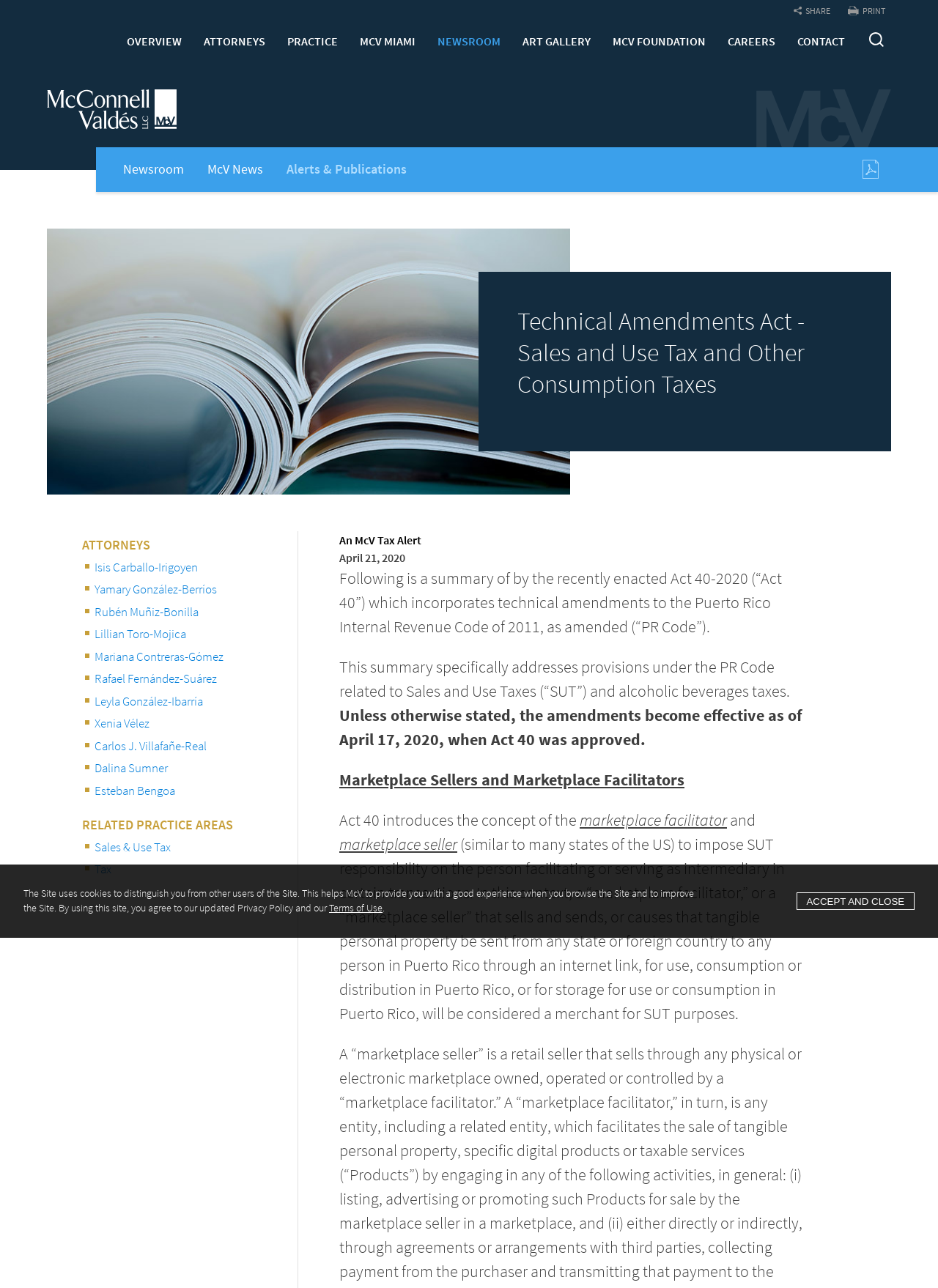Give a succinct answer to this question in a single word or phrase: 
What is the date of the article?

April 21, 2020